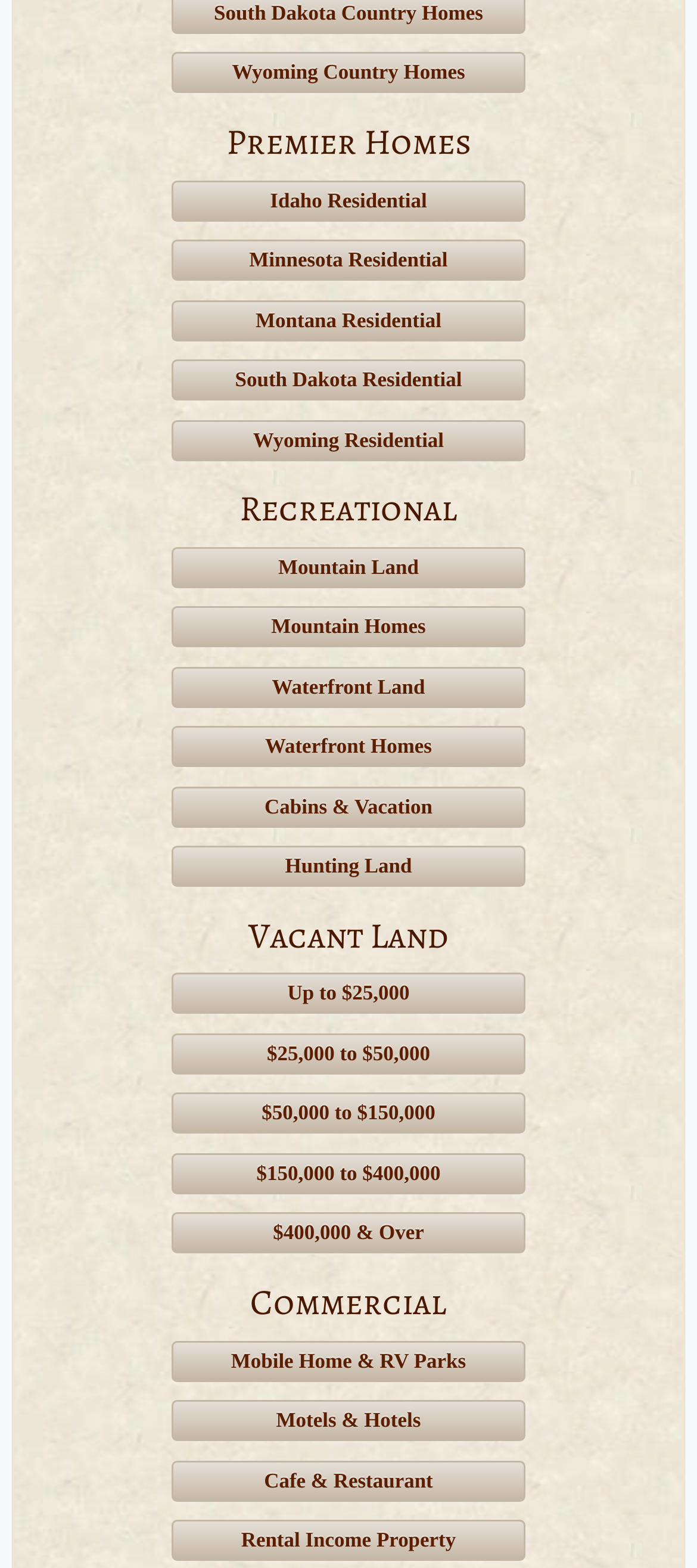Determine the bounding box coordinates of the clickable region to follow the instruction: "View Wyoming Country Homes".

[0.246, 0.034, 0.754, 0.06]